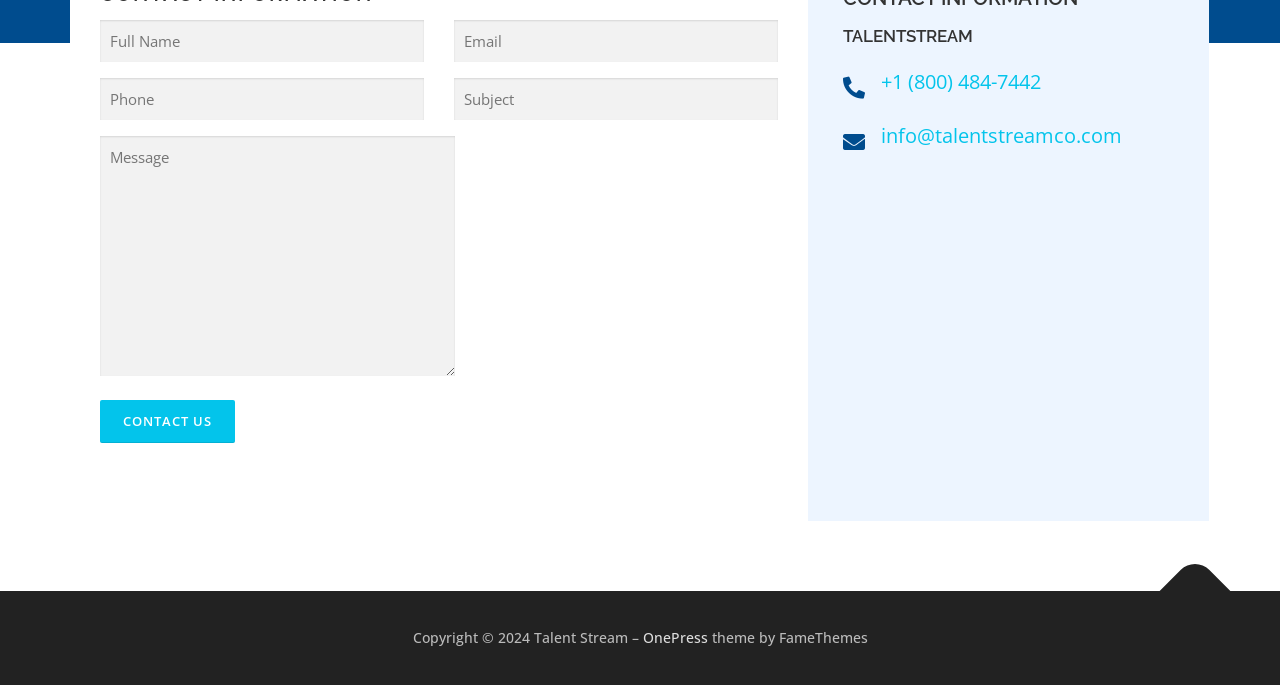What is the purpose of the form?
Refer to the image and provide a one-word or short phrase answer.

Contact Us